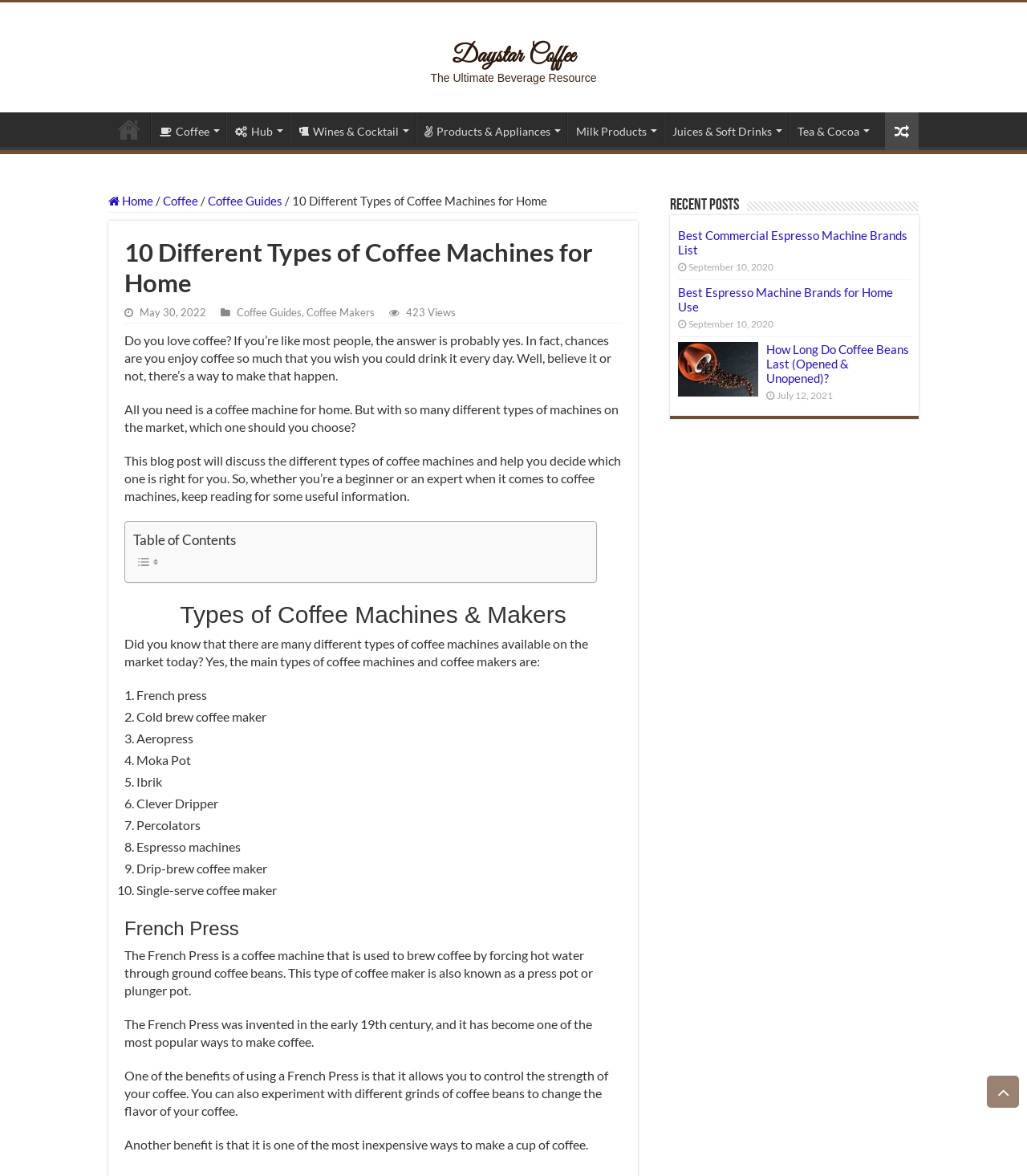Locate the bounding box coordinates of the clickable area to execute the instruction: "Read the article about '10 Different Types of Coffee Machines for Home'". Provide the coordinates as four float numbers between 0 and 1, represented as [left, top, right, bottom].

[0.121, 0.201, 0.605, 0.253]